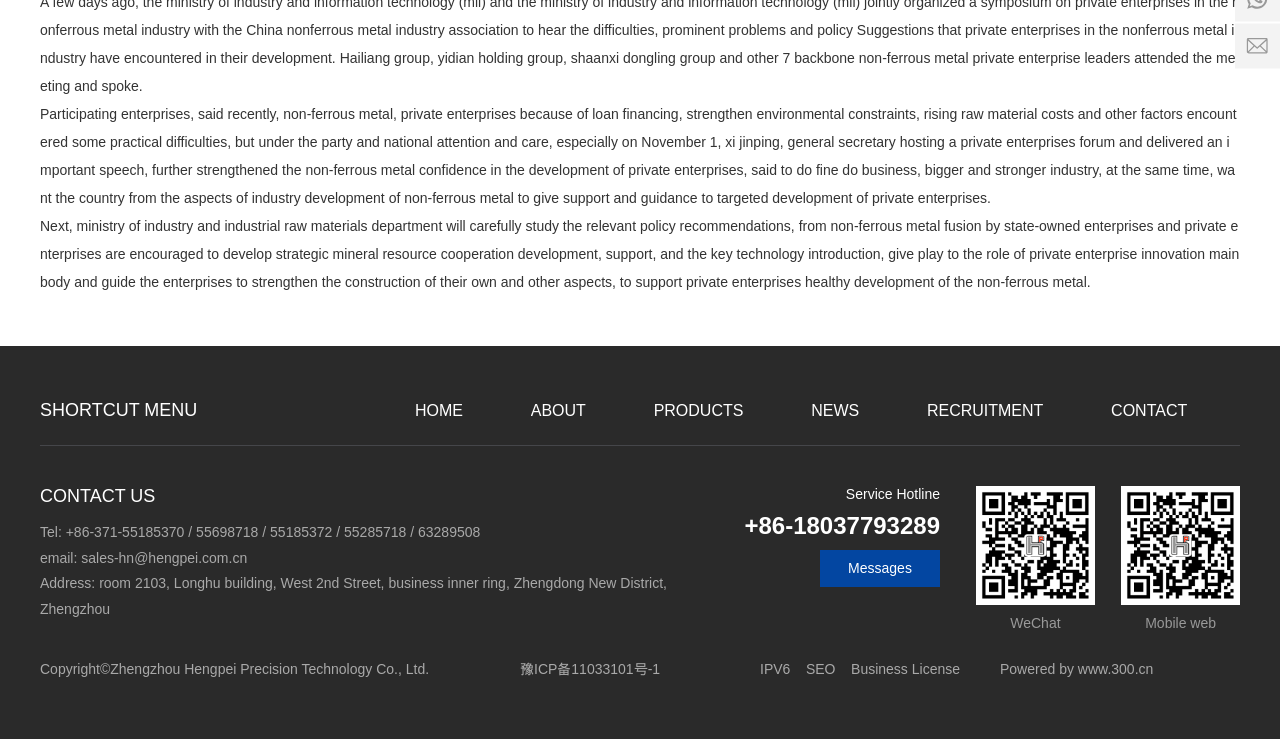Find the bounding box of the web element that fits this description: "Powered by www.300.cn".

[0.781, 0.895, 0.901, 0.916]